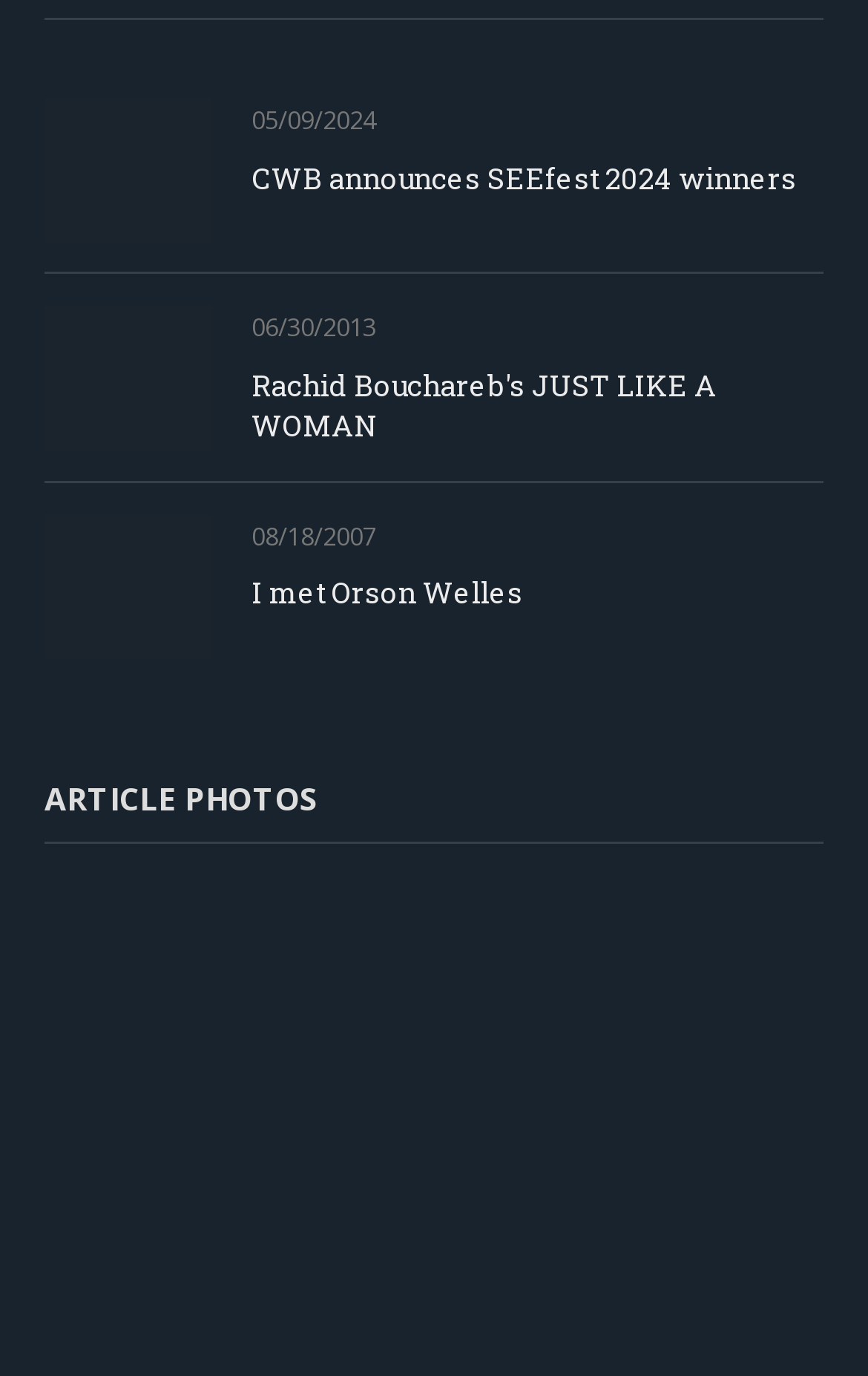Determine the bounding box coordinates (top-left x, top-left y, bottom-right x, bottom-right y) of the UI element described in the following text: I met Orson Welles

[0.29, 0.416, 0.603, 0.445]